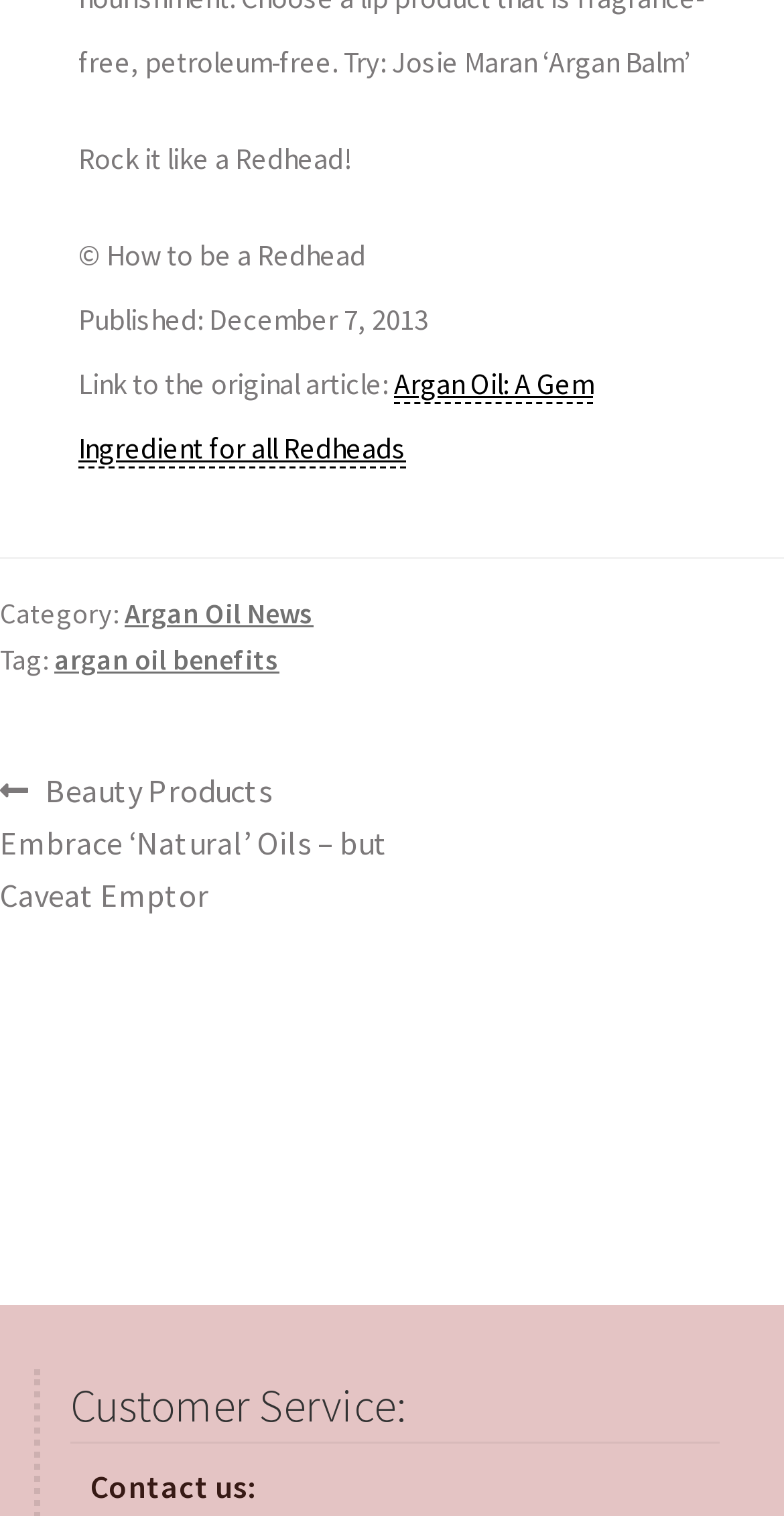Respond to the question below with a concise word or phrase:
What is the tag of the article?

argan oil benefits